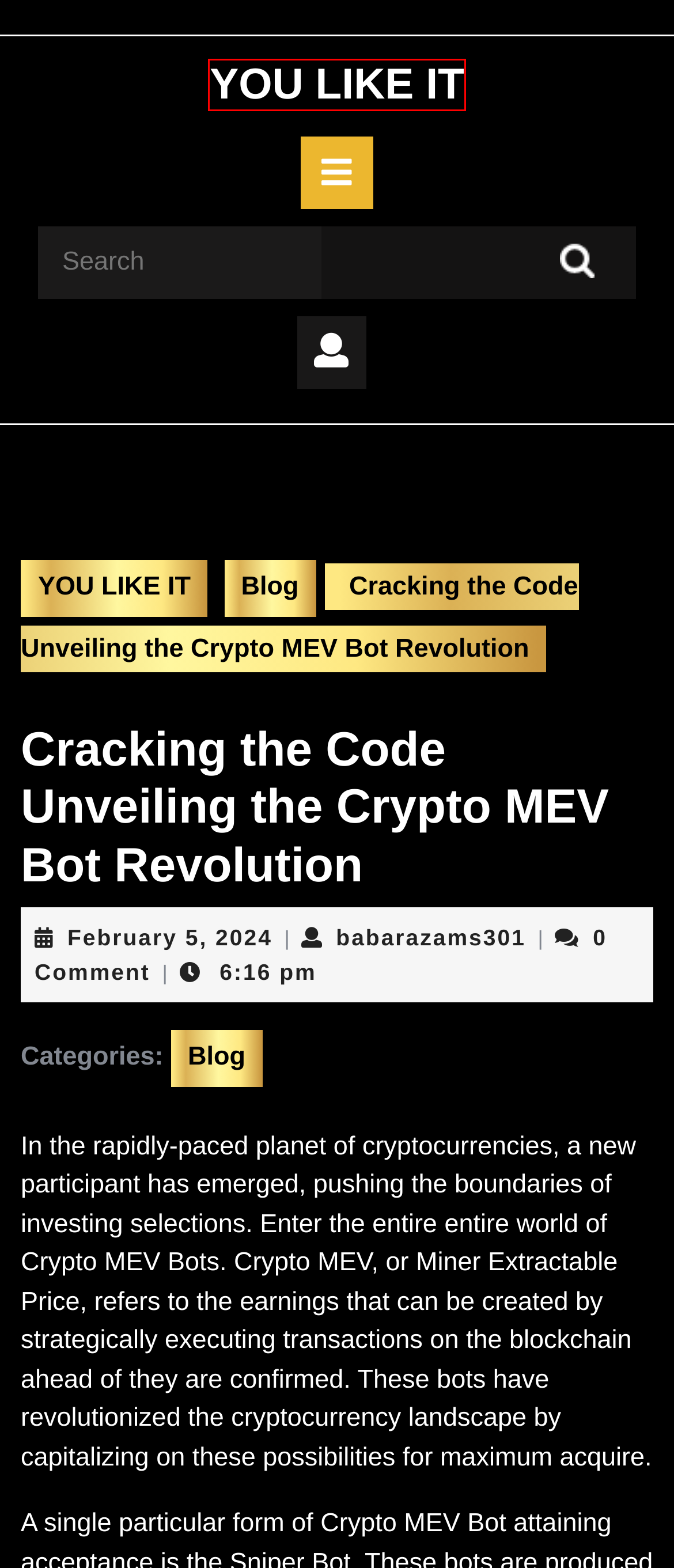Analyze the screenshot of a webpage featuring a red rectangle around an element. Pick the description that best fits the new webpage after interacting with the element inside the red bounding box. Here are the candidates:
A. Daftar Situs Game Online Resmi & Link Alternatif TRI7BET
B. 메이저사이트 - 23년도 토토 배팅의 행복 안전놀이터 메이저사이트
C. Live RTP Bonanza178 > Link Slot Gacor Terbaik 2024
D. February 5, 2024 – YOU LIKE IT
E. สล็อตเว็บตรง ไม่ผ่านเอเย่นต์ ไม่มีขั้นต่ำ
F. babarazams301 – YOU LIKE IT
G. YOU LIKE IT
H. Blog – YOU LIKE IT

G